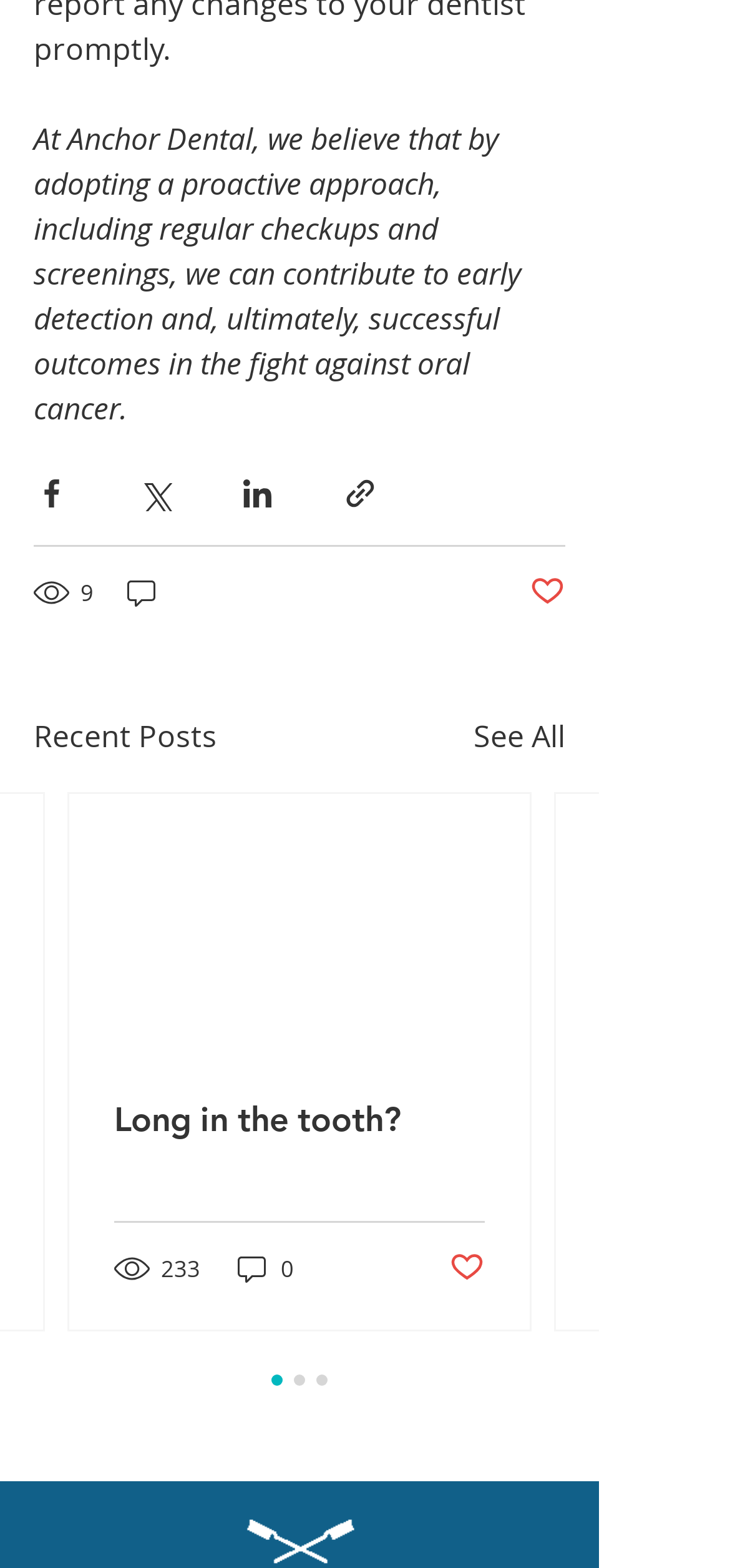Find and specify the bounding box coordinates that correspond to the clickable region for the instruction: "Share via Facebook".

[0.046, 0.303, 0.095, 0.326]